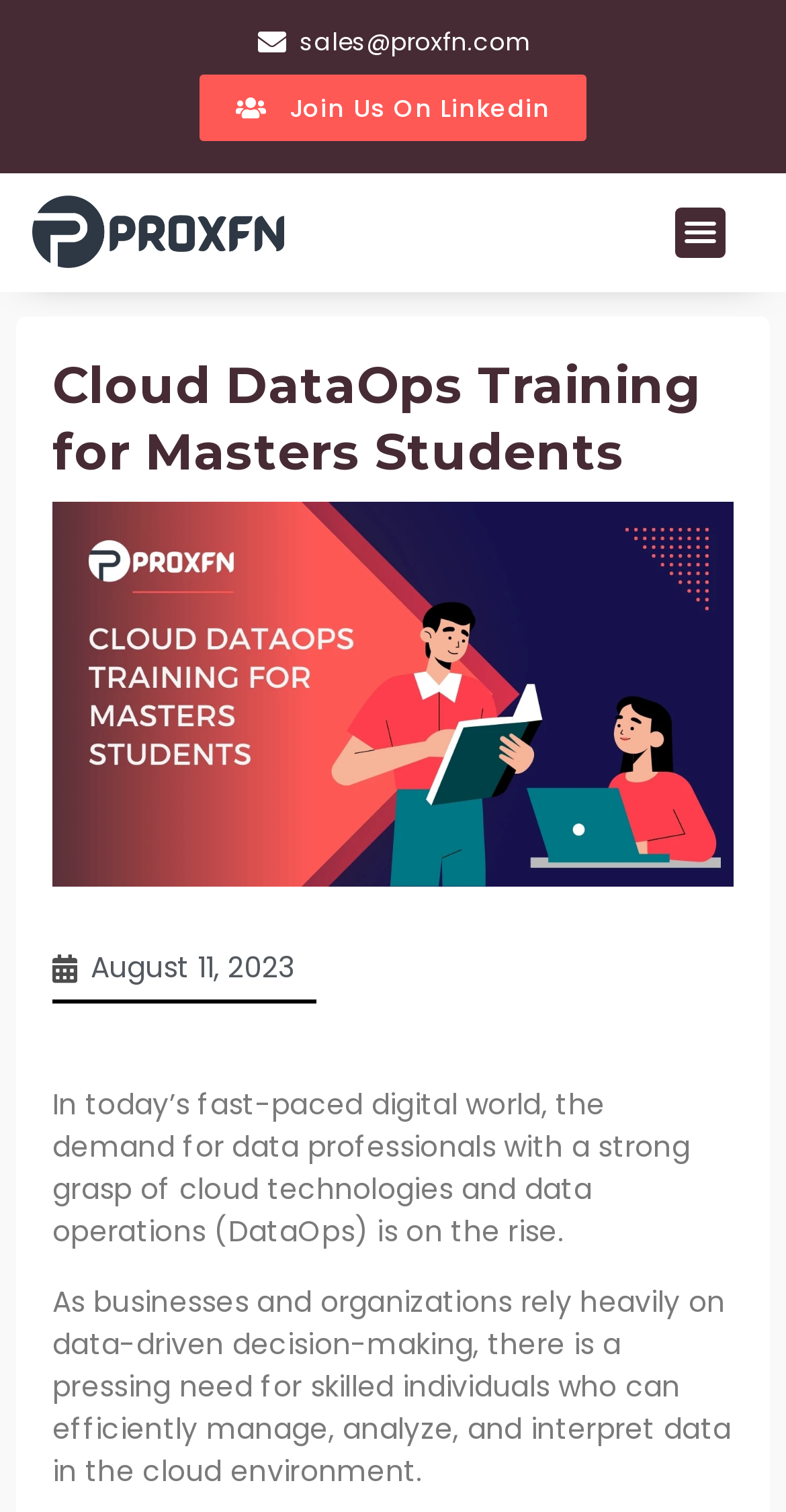How many links are present in the top section of the webpage?
Please provide a single word or phrase in response based on the screenshot.

3